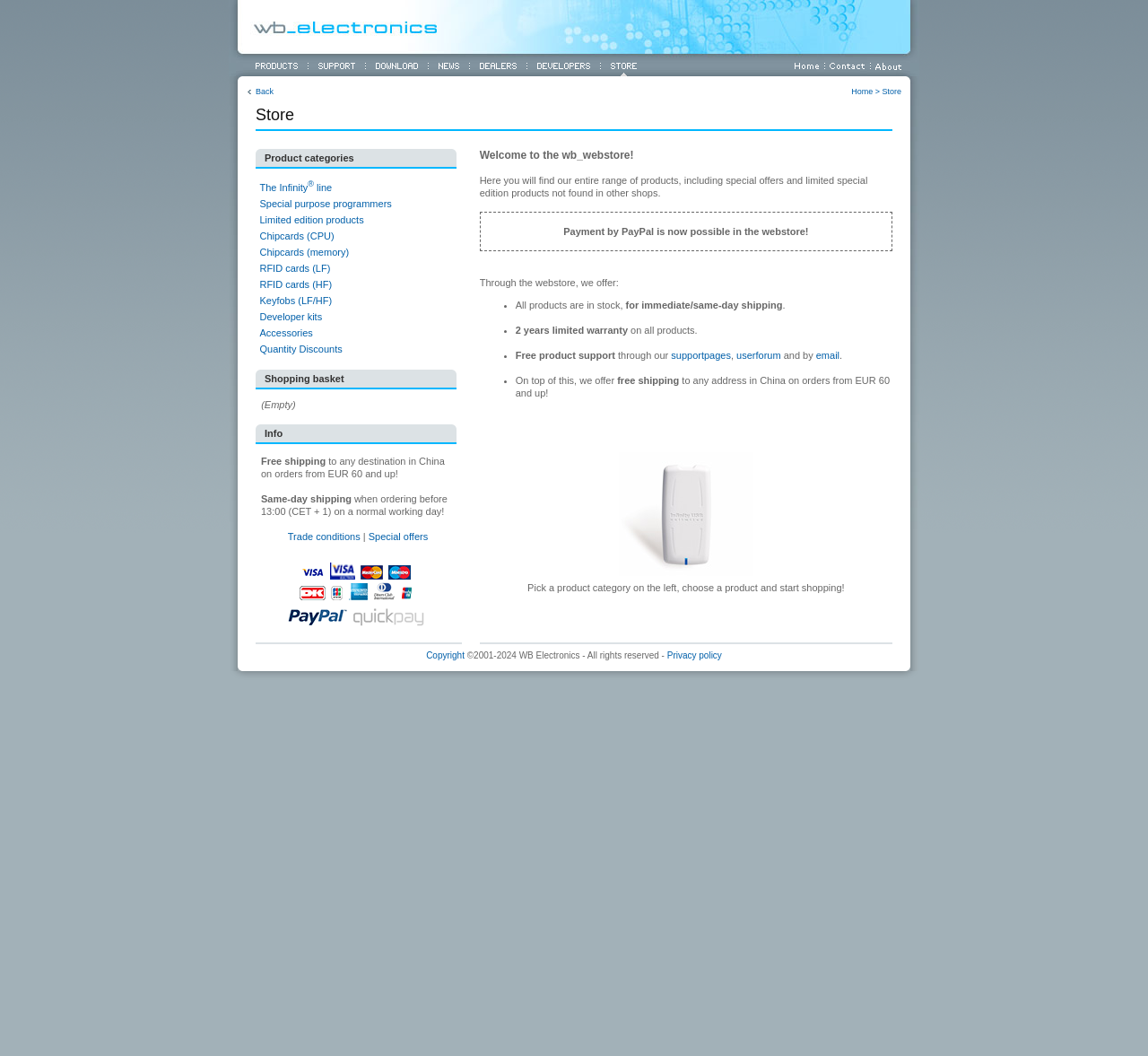Locate the bounding box coordinates of the element's region that should be clicked to carry out the following instruction: "Click on HOME". The coordinates need to be four float numbers between 0 and 1, i.e., [left, top, right, bottom].

None